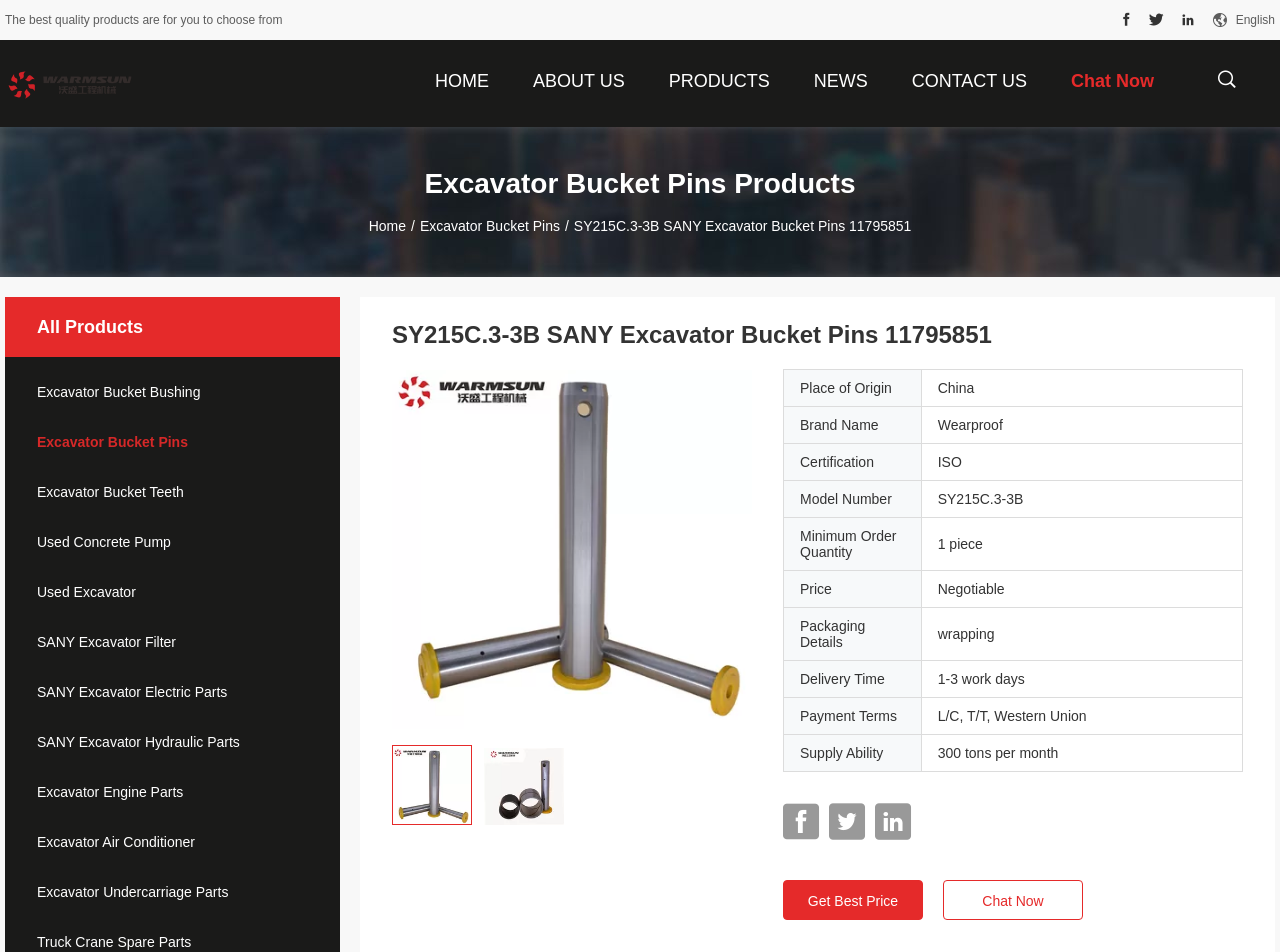Bounding box coordinates must be specified in the format (top-left x, top-left y, bottom-right x, bottom-right y). All values should be floating point numbers between 0 and 1. What are the bounding box coordinates of the UI element described as: Home

[0.288, 0.228, 0.317, 0.245]